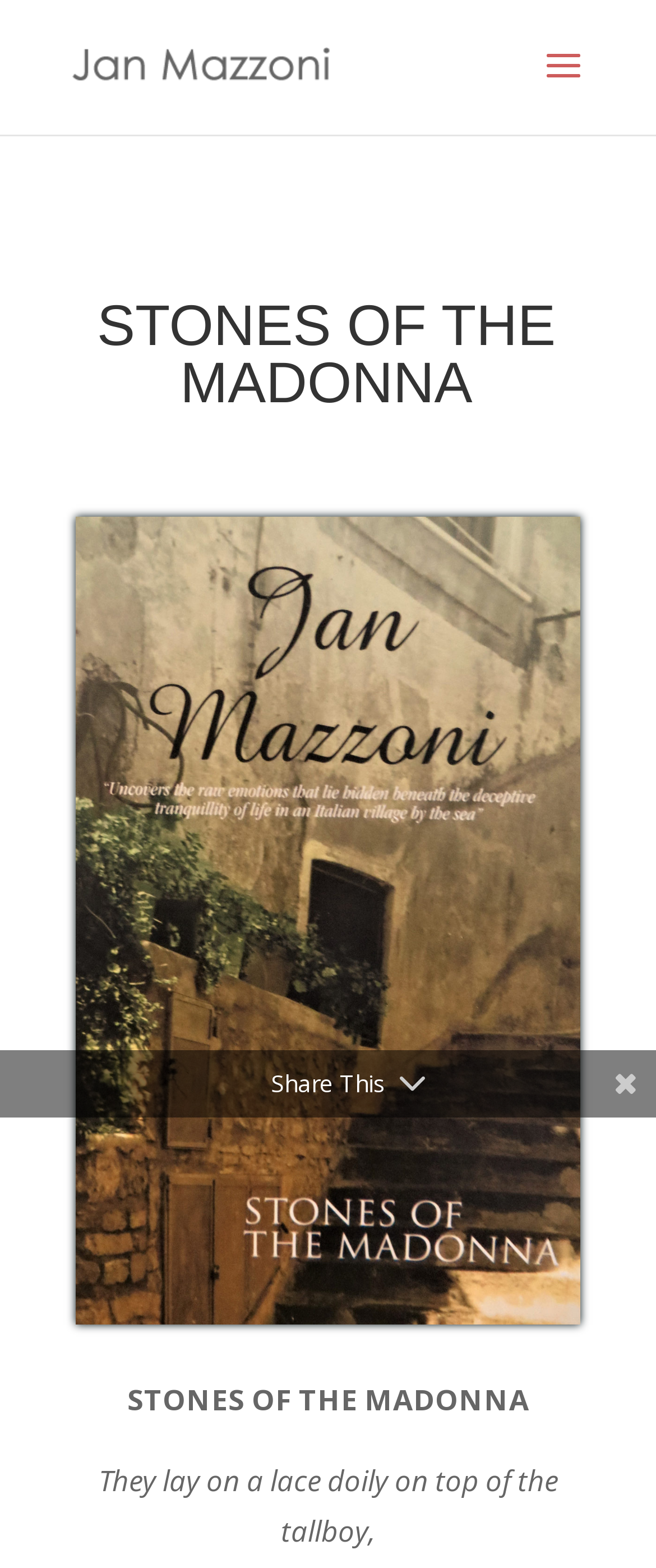Extract the main heading text from the webpage.

STONES OF THE MADONNA